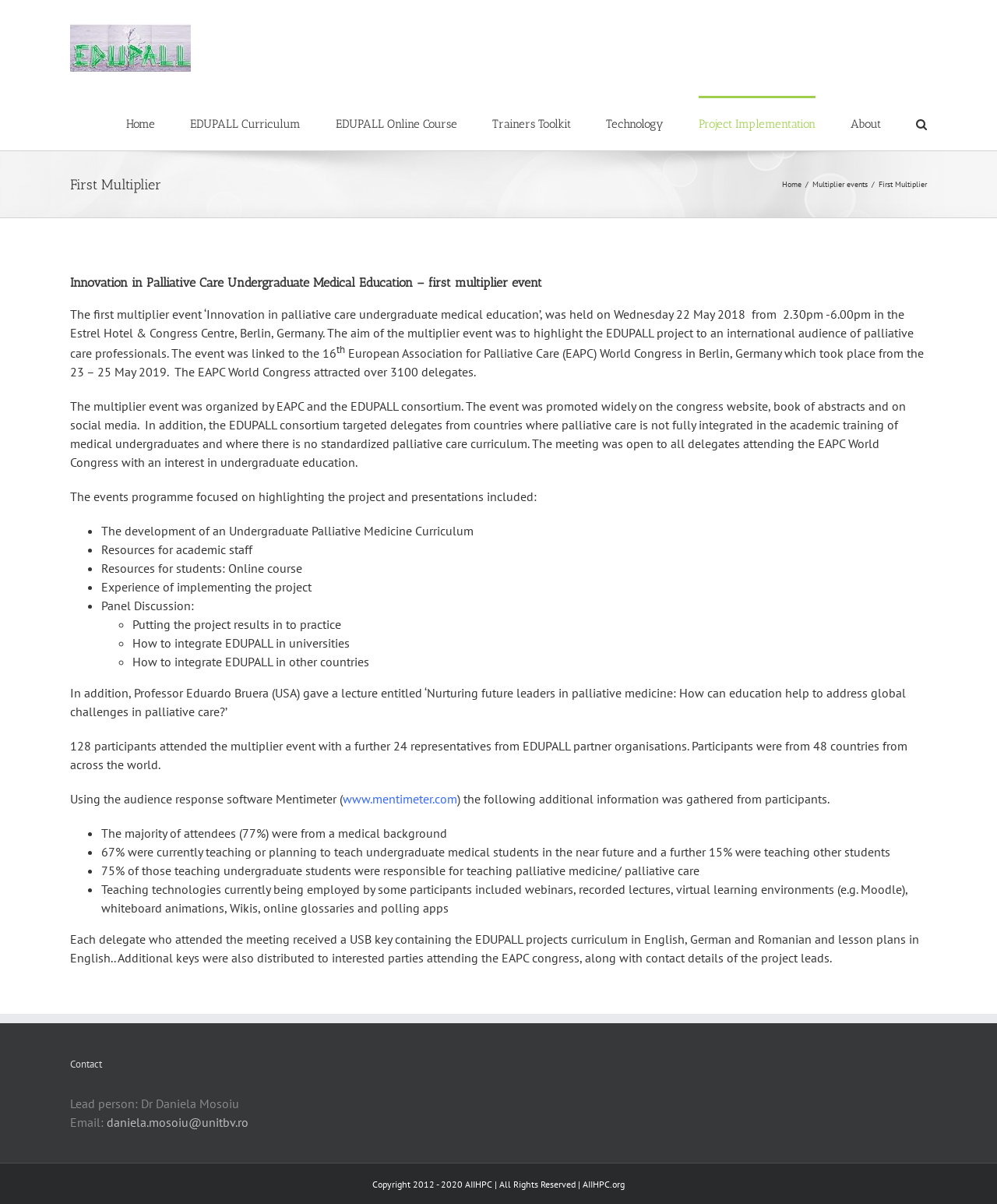Locate the bounding box coordinates of the segment that needs to be clicked to meet this instruction: "Visit the 'EDUPALL Online Course' page".

[0.337, 0.08, 0.459, 0.125]